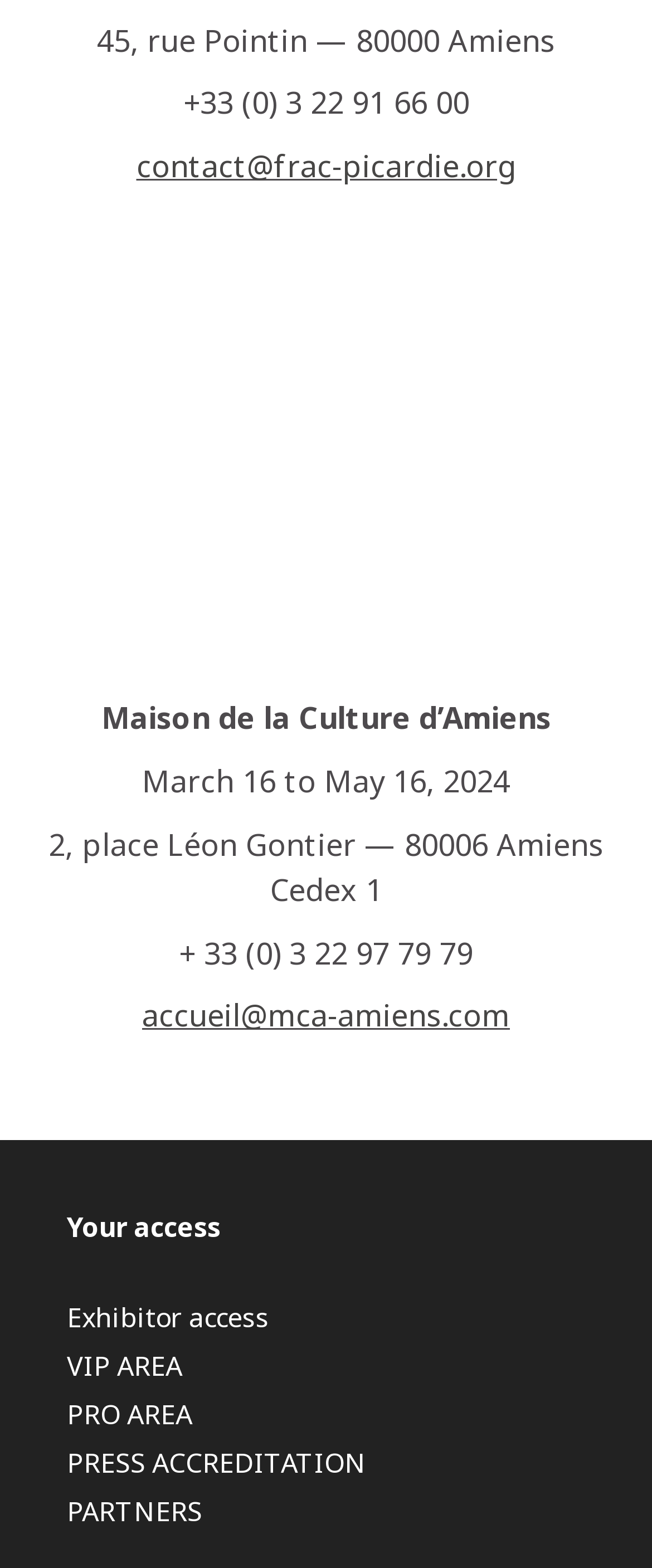Please identify the bounding box coordinates of the element I need to click to follow this instruction: "send an email to the exhibitor".

[0.103, 0.829, 0.413, 0.852]